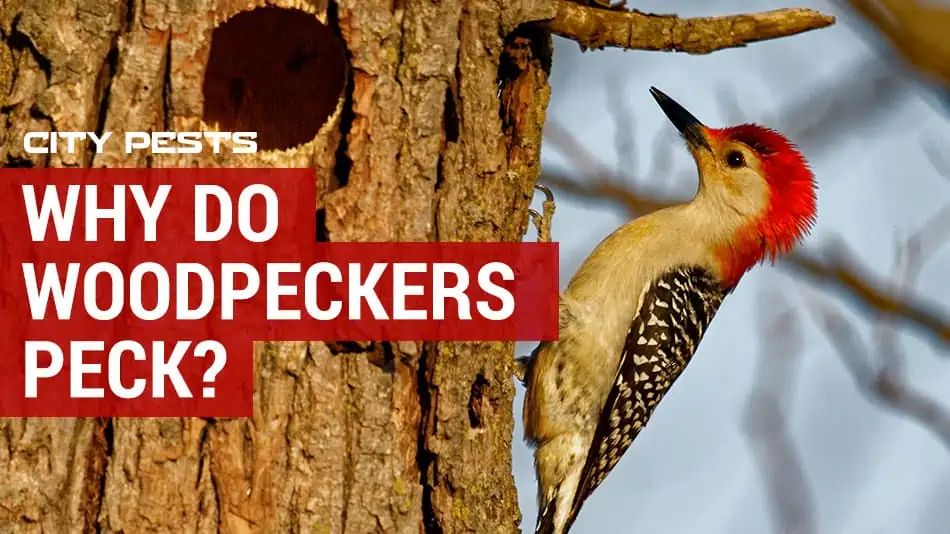What is the color of the woodpecker's head?
Could you please answer the question thoroughly and with as much detail as possible?

The caption describes the woodpecker's head as 'vivid red', which stands out against the natural tones of the tree, making it a prominent feature of the image.